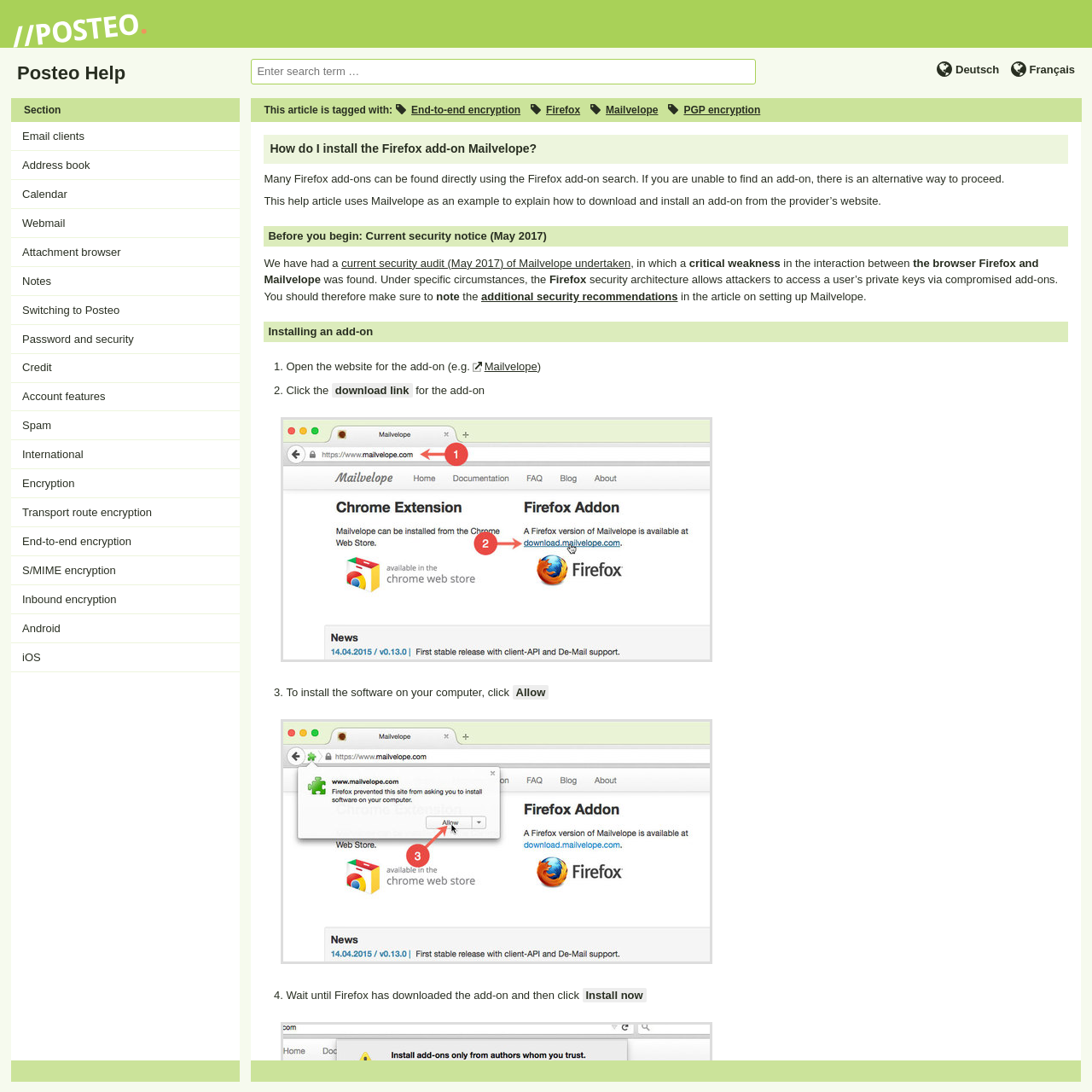Provide a brief response to the question below using one word or phrase:
What is the purpose of the article?

Installing Mailvelope